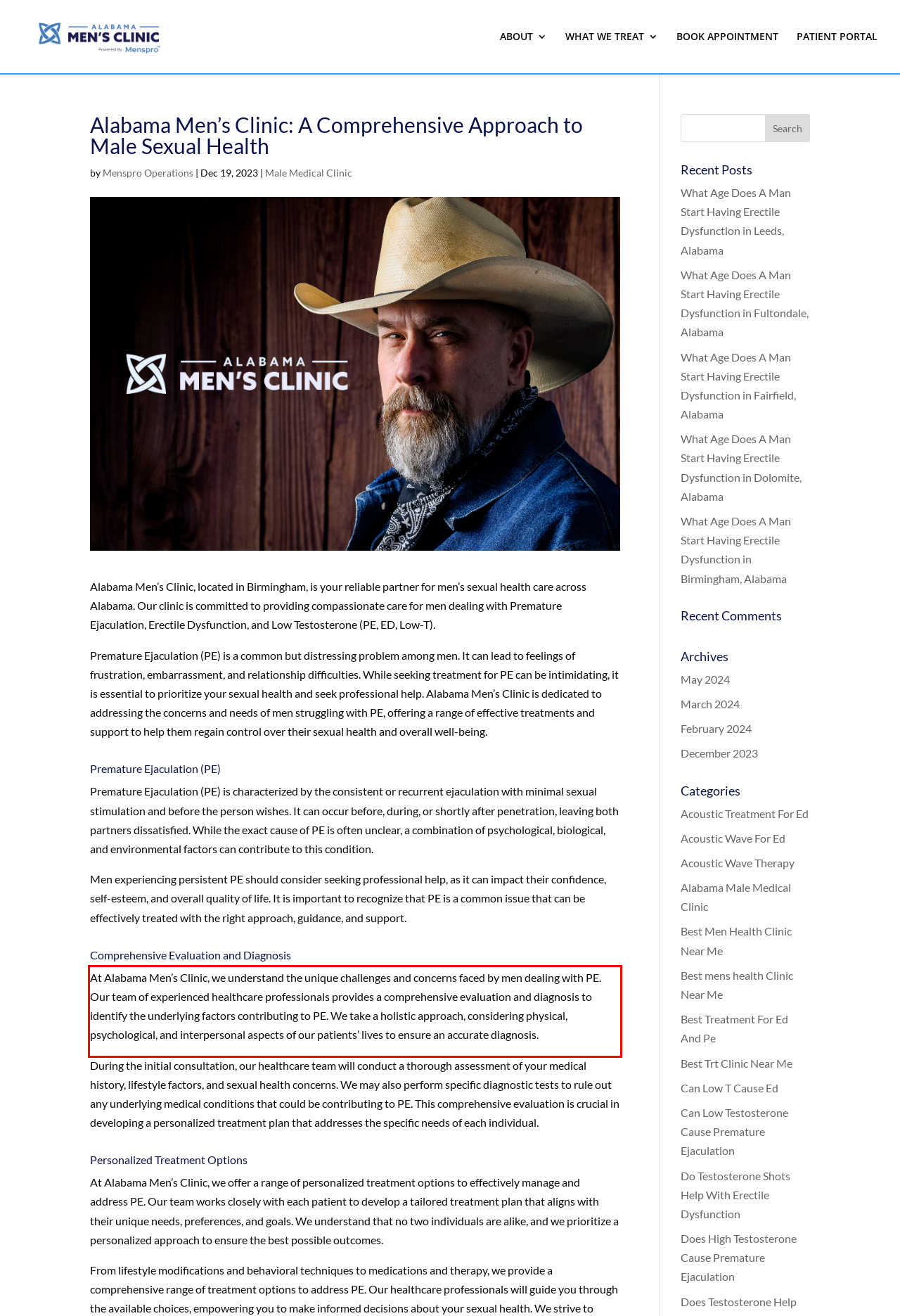Locate the red bounding box in the provided webpage screenshot and use OCR to determine the text content inside it.

At Alabama Men’s Clinic, we understand the unique challenges and concerns faced by men dealing with PE. Our team of experienced healthcare professionals provides a comprehensive evaluation and diagnosis to identify the underlying factors contributing to PE. We take a holistic approach, considering physical, psychological, and interpersonal aspects of our patients’ lives to ensure an accurate diagnosis.